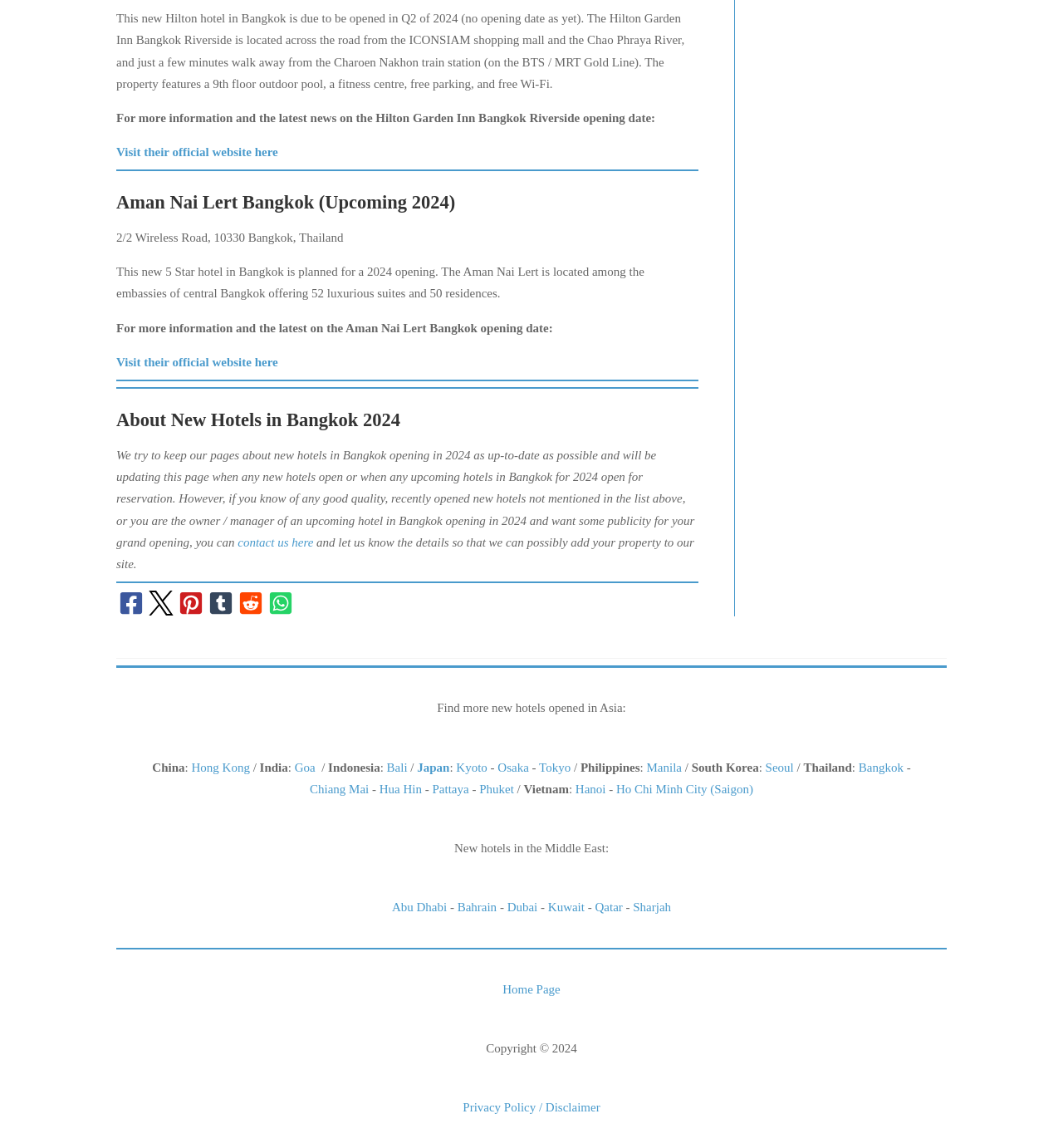Determine the bounding box coordinates of the region that needs to be clicked to achieve the task: "Get more information about Aman Nai Lert Bangkok".

[0.109, 0.31, 0.261, 0.321]